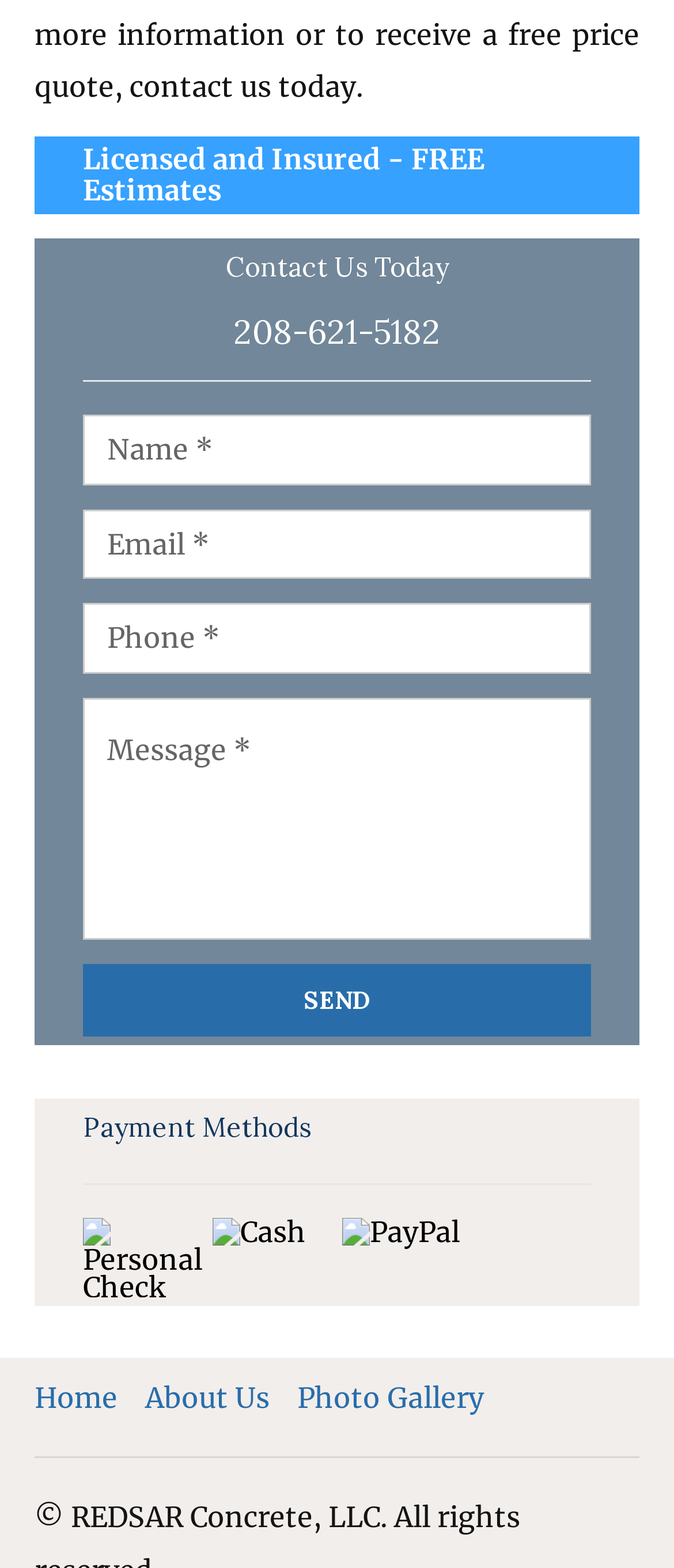For the given element description Send, determine the bounding box coordinates of the UI element. The coordinates should follow the format (top-left x, top-left y, bottom-right x, bottom-right y) and be within the range of 0 to 1.

[0.123, 0.614, 0.877, 0.661]